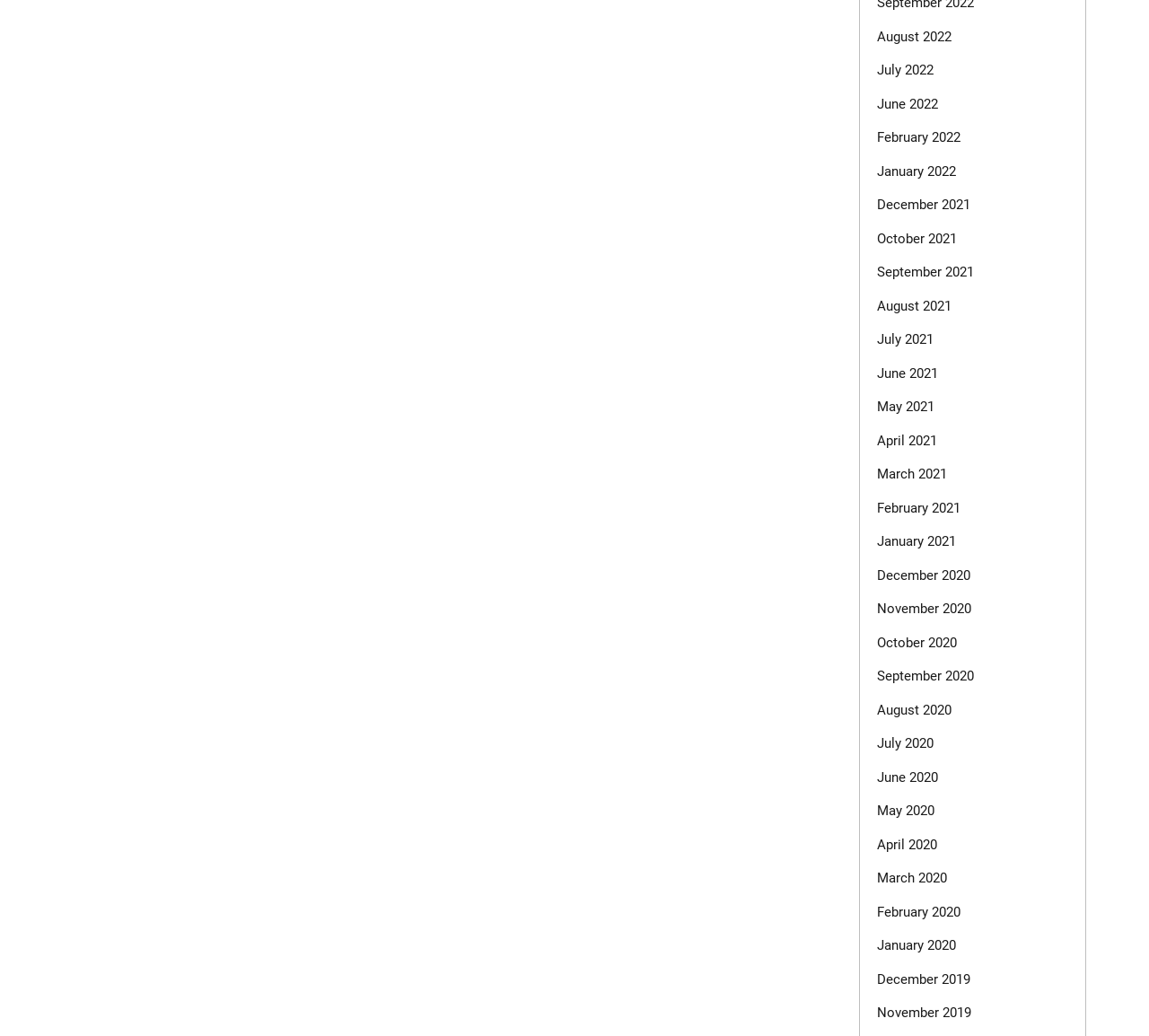Please indicate the bounding box coordinates of the element's region to be clicked to achieve the instruction: "view August 2022". Provide the coordinates as four float numbers between 0 and 1, i.e., [left, top, right, bottom].

[0.763, 0.027, 0.828, 0.043]